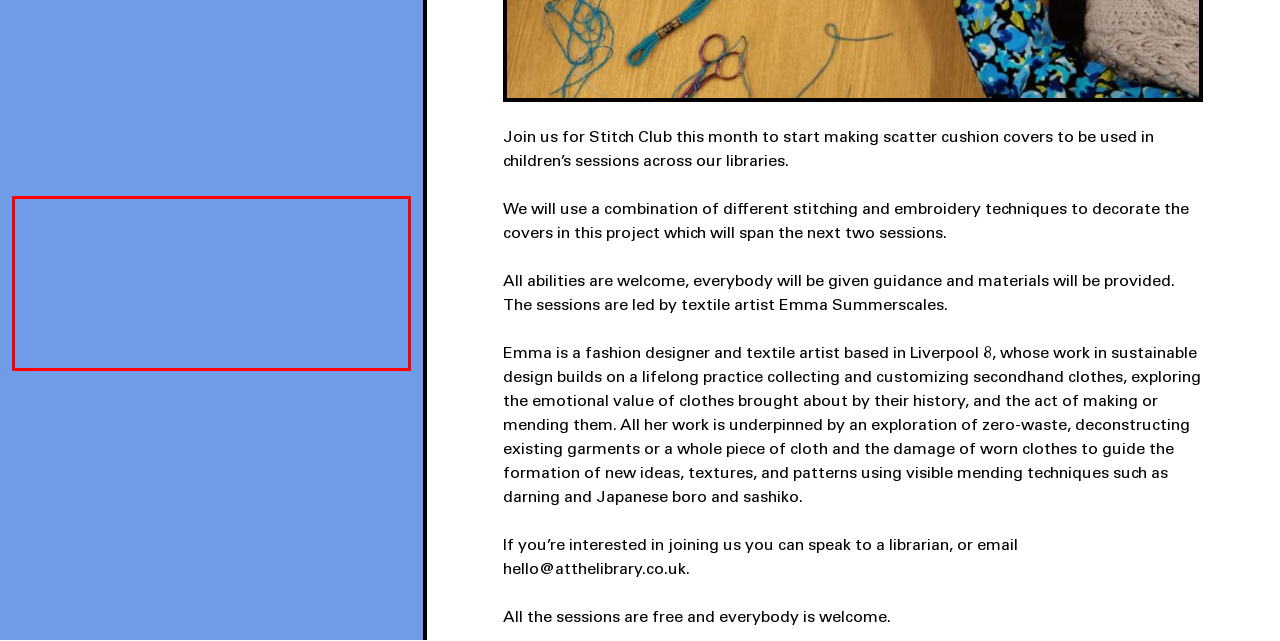You are provided with a screenshot of a webpage containing a red bounding box. Please extract the text enclosed by this red bounding box.

We have worked with artists including Ciara Phillips, Harun Morrison, Jenny Steele, Jayne Lawless, Sumuyya Khader, Sean Roy Parker, Fairland Collective, Frances Disley and Bella Milroy, alongside local historians, gardeners, community organisations and educators. You can read more about some of these projects here.